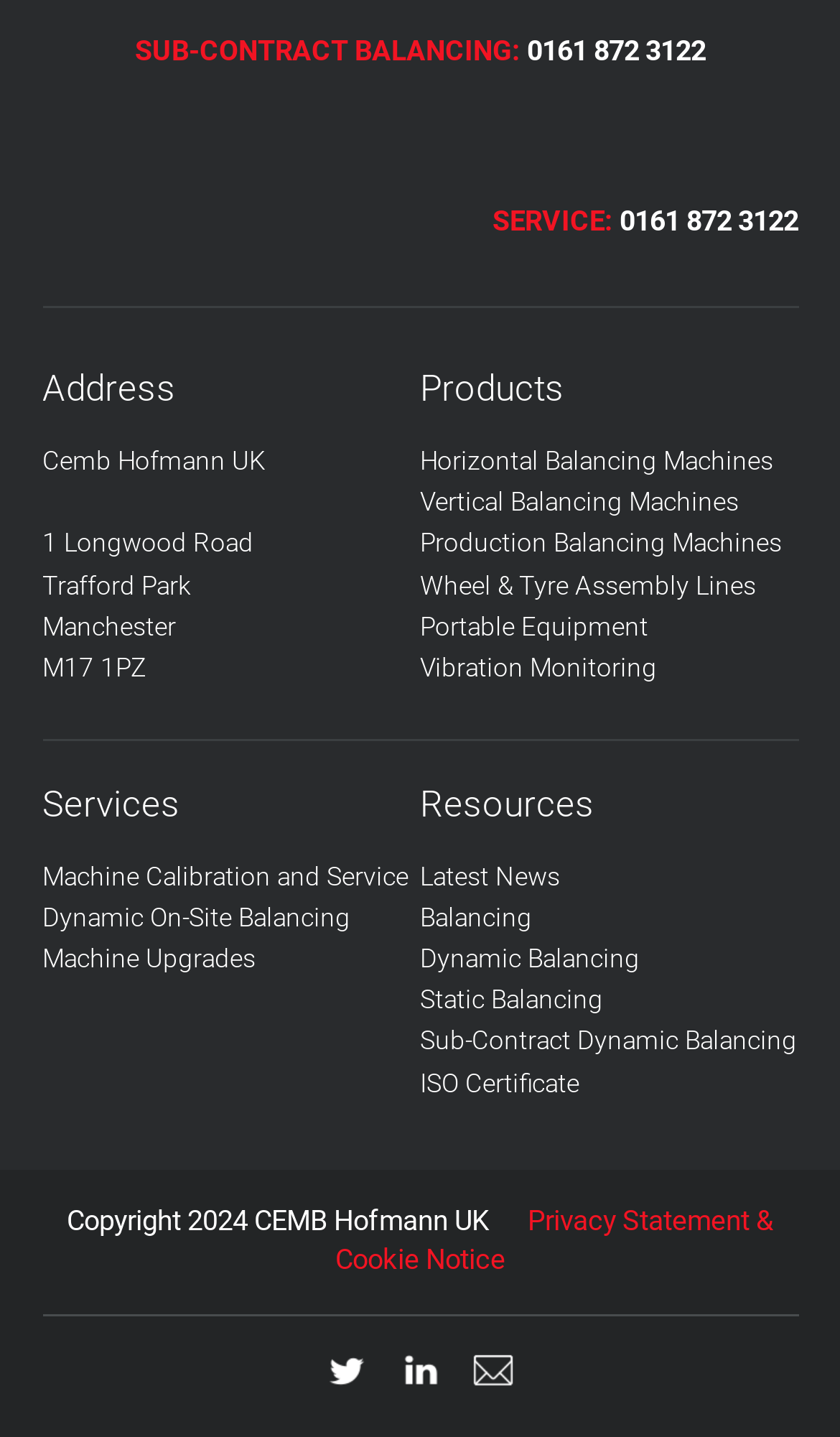Please provide a detailed answer to the question below based on the screenshot: 
What is the company name?

The company name can be found in the address section of the webpage, where it is written as 'Cemb Hofmann UK'.